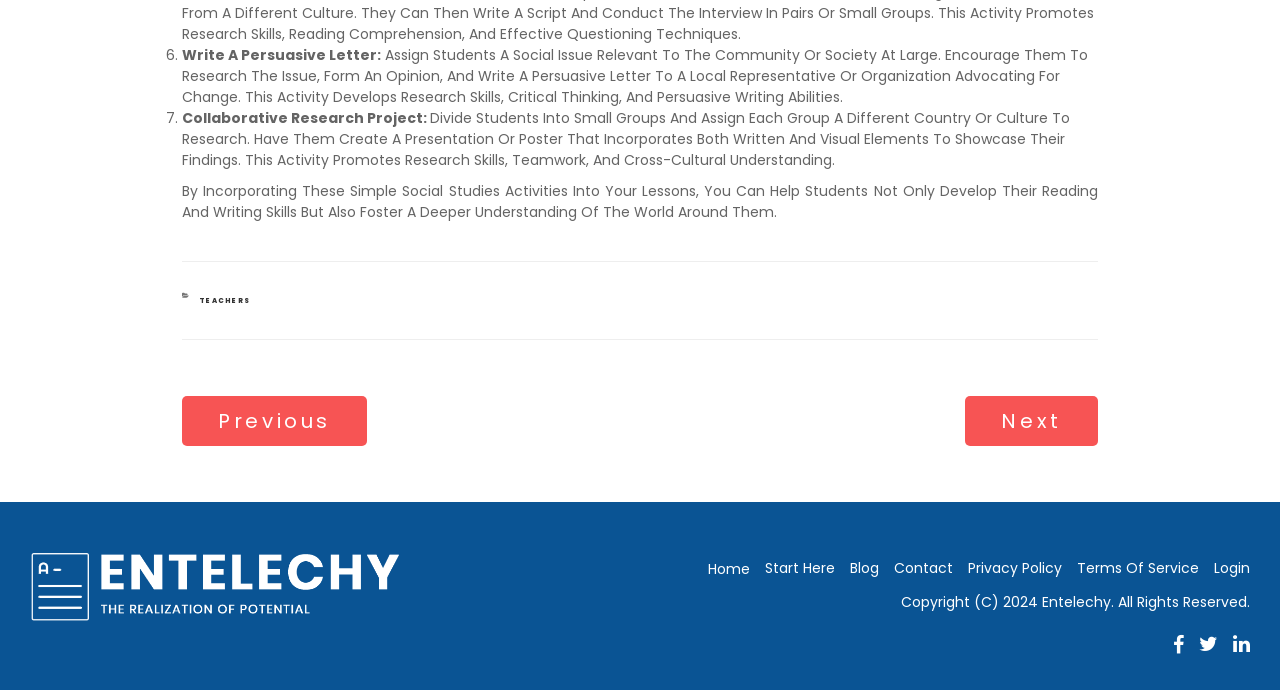Provide the bounding box coordinates of the UI element that matches the description: "Start Here".

[0.598, 0.808, 0.652, 0.837]